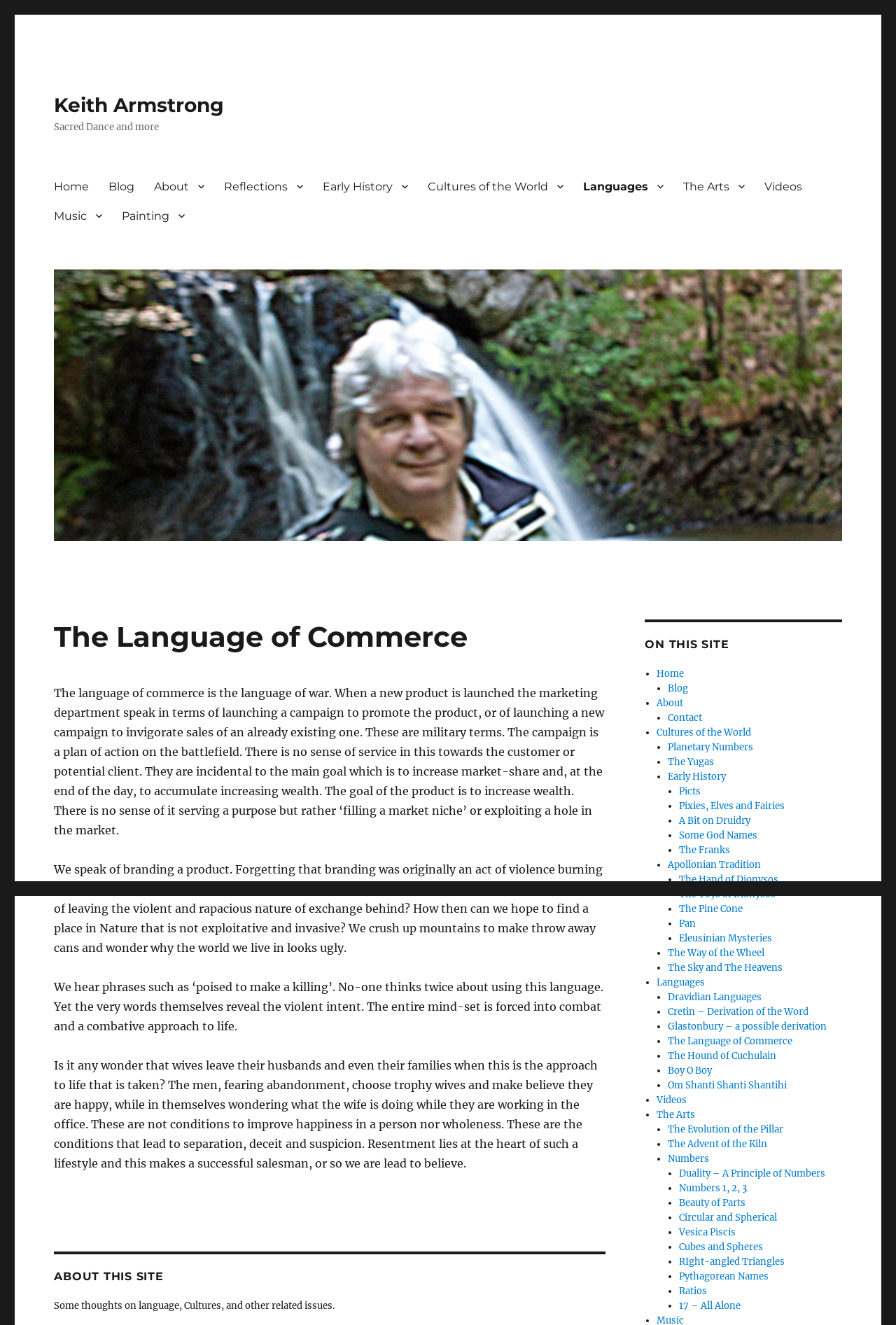Provide a one-word or one-phrase answer to the question:
How many links are there in the primary menu?

11